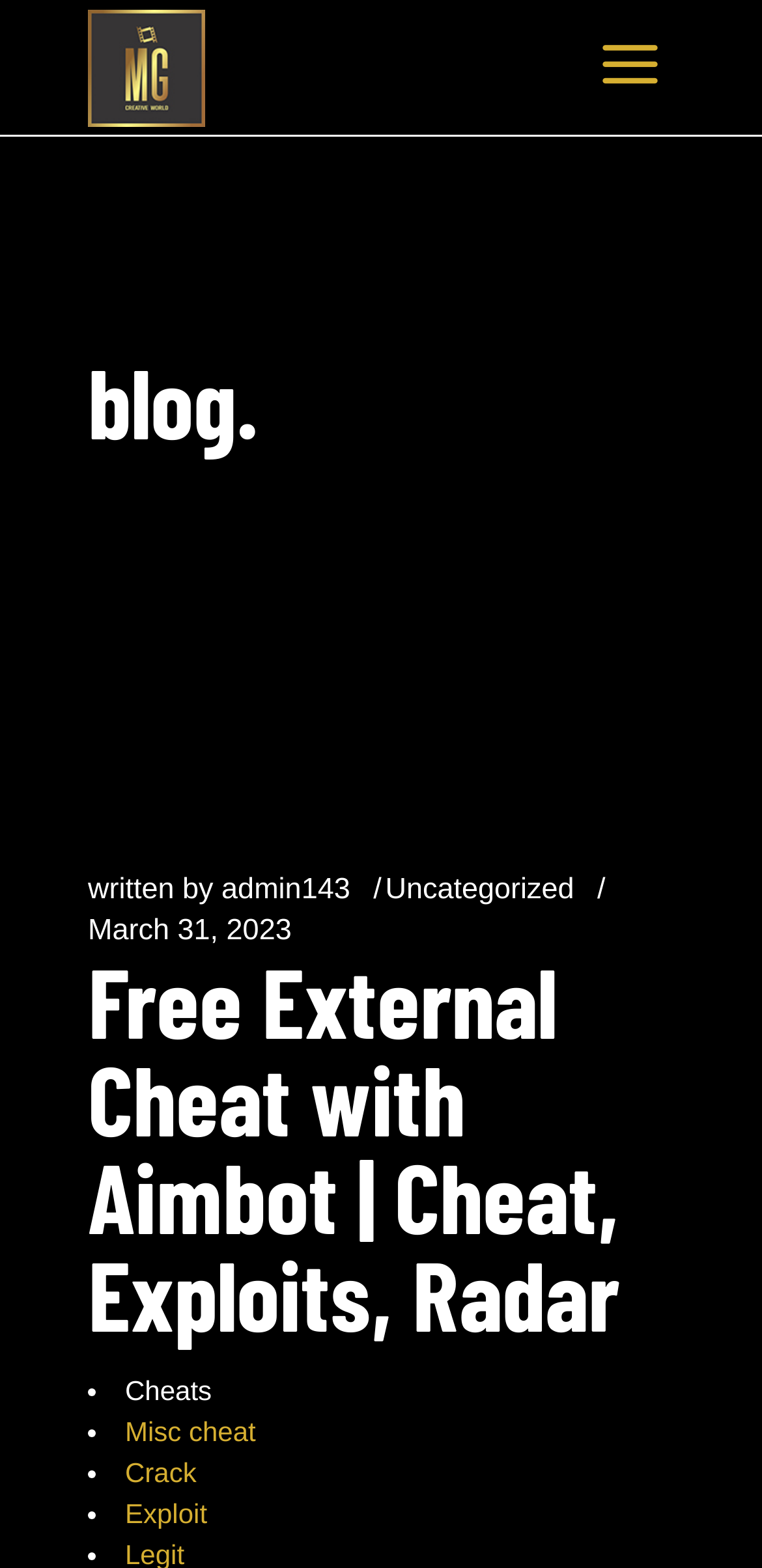Using the element description provided, determine the bounding box coordinates in the format (top-left x, top-left y, bottom-right x, bottom-right y). Ensure that all values are floating point numbers between 0 and 1. Element description: alt="Mobile Logo"

[0.115, 0.006, 0.269, 0.08]